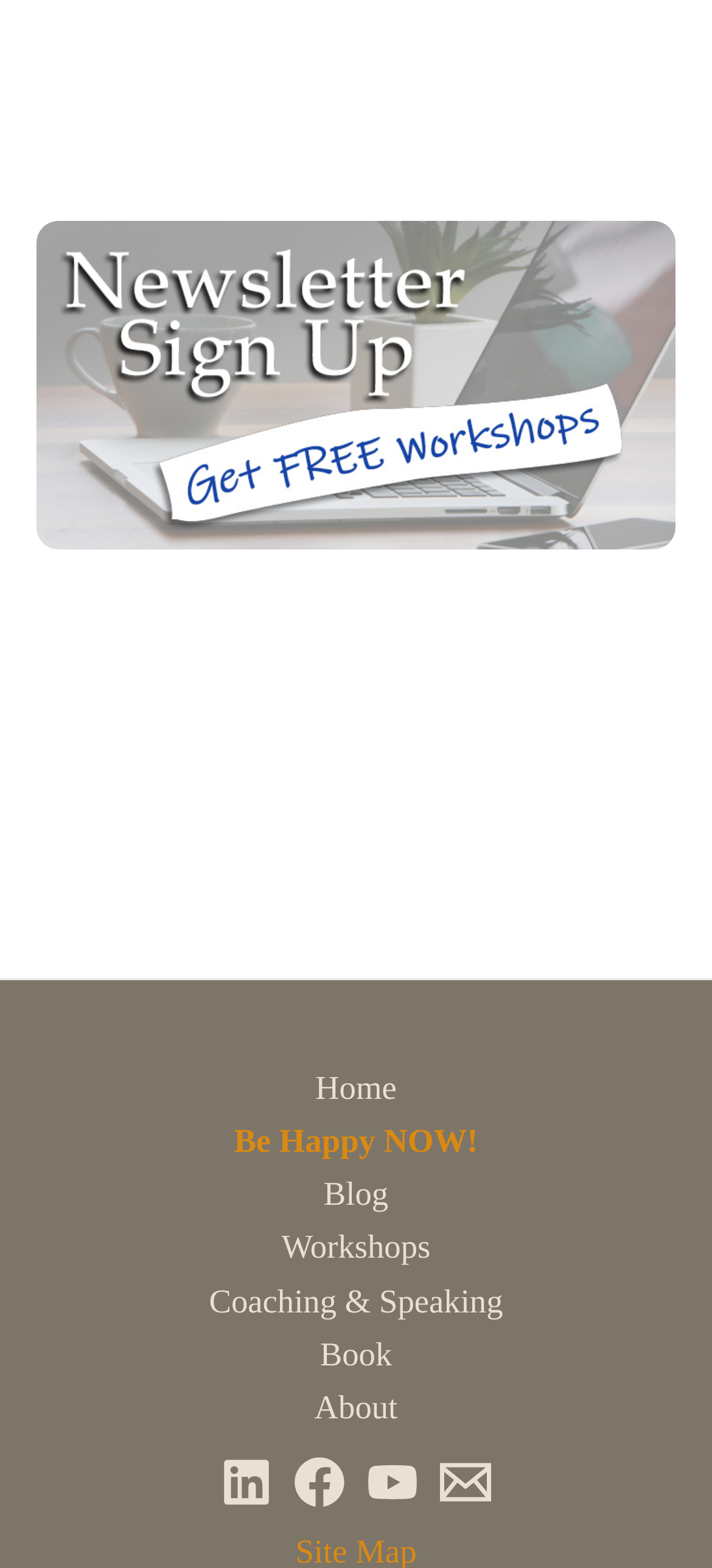How many navigation links are there?
Answer briefly with a single word or phrase based on the image.

6